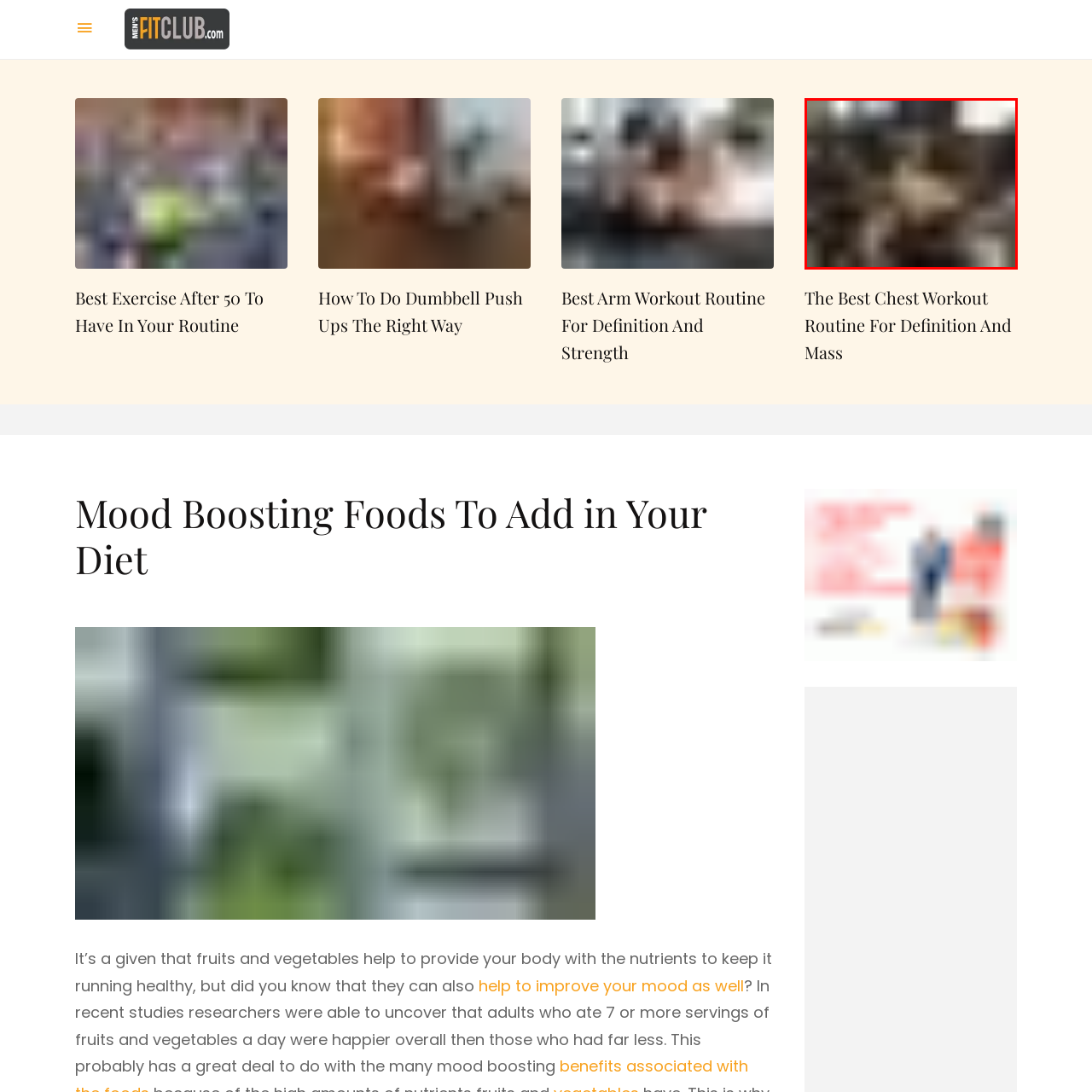Identify the content inside the red box and answer the question using a brief word or phrase: What is the purpose of the image?

To inspire viewers